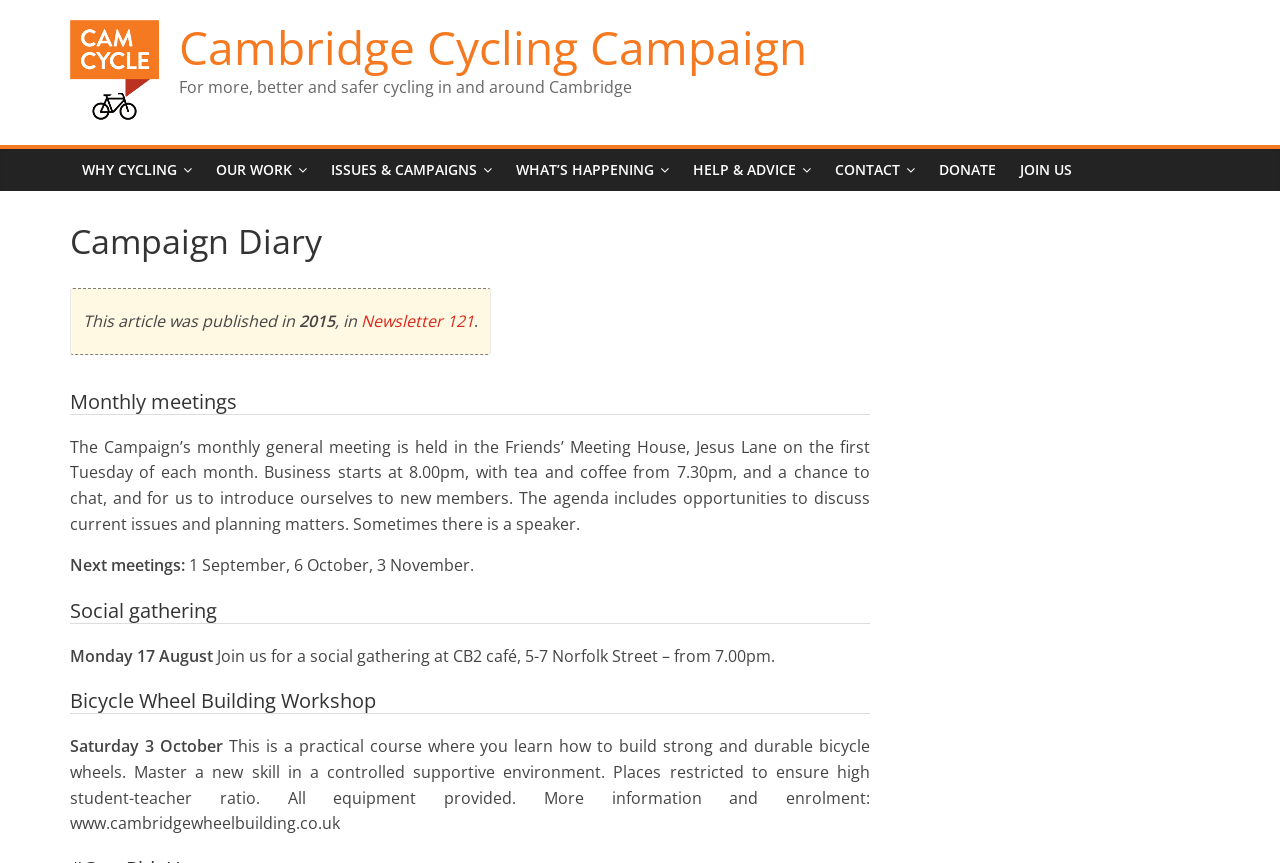Pinpoint the bounding box coordinates of the area that must be clicked to complete this instruction: "Visit the 'Patreon post' page".

None